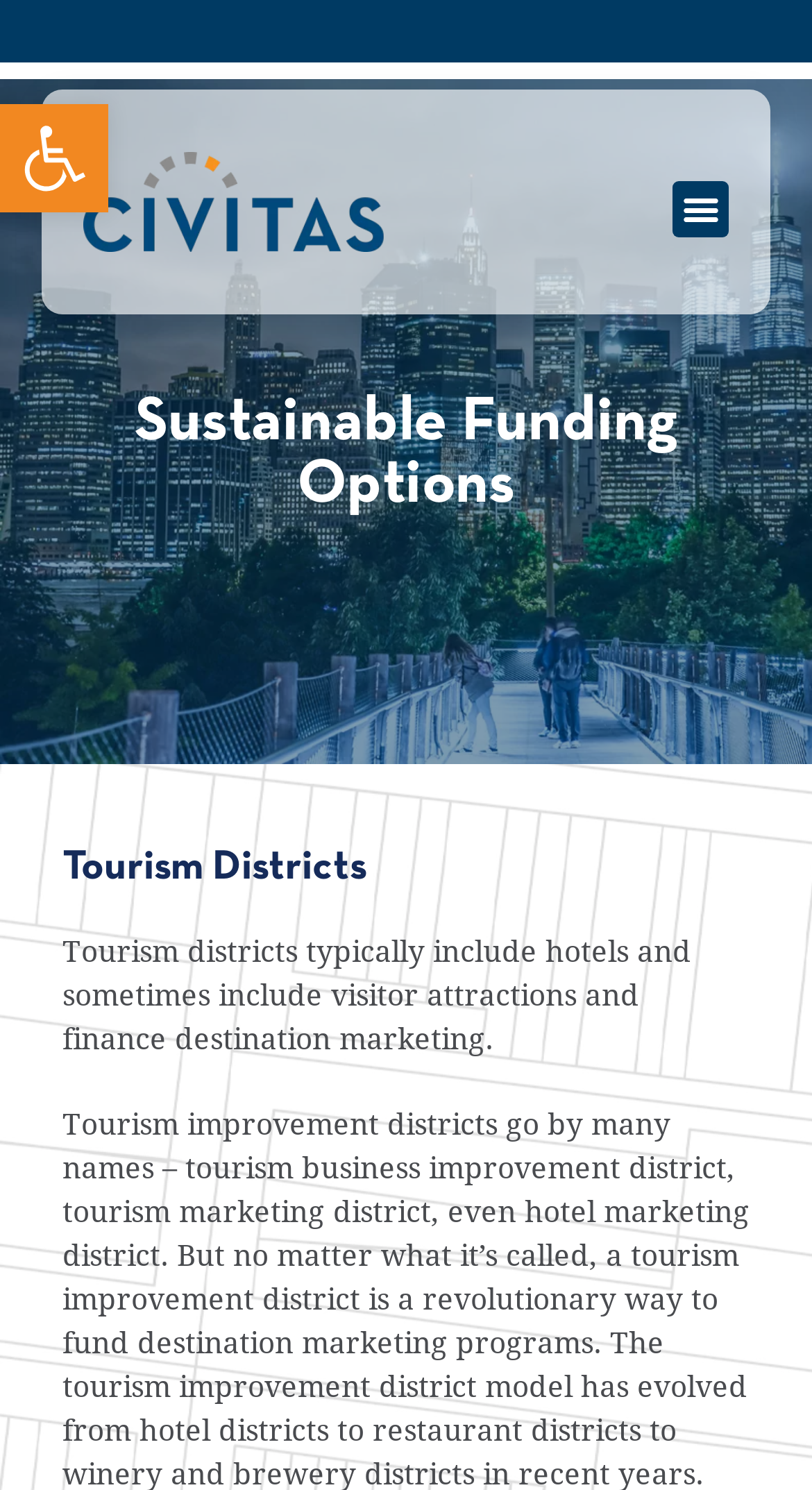What is the purpose of a tourism district?
Using the information from the image, answer the question thoroughly.

The purpose of a tourism district can be inferred from the first paragraph of text on the webpage, which states that 'tourism districts typically include hotels and sometimes include visitor attractions and finance destination marketing'.